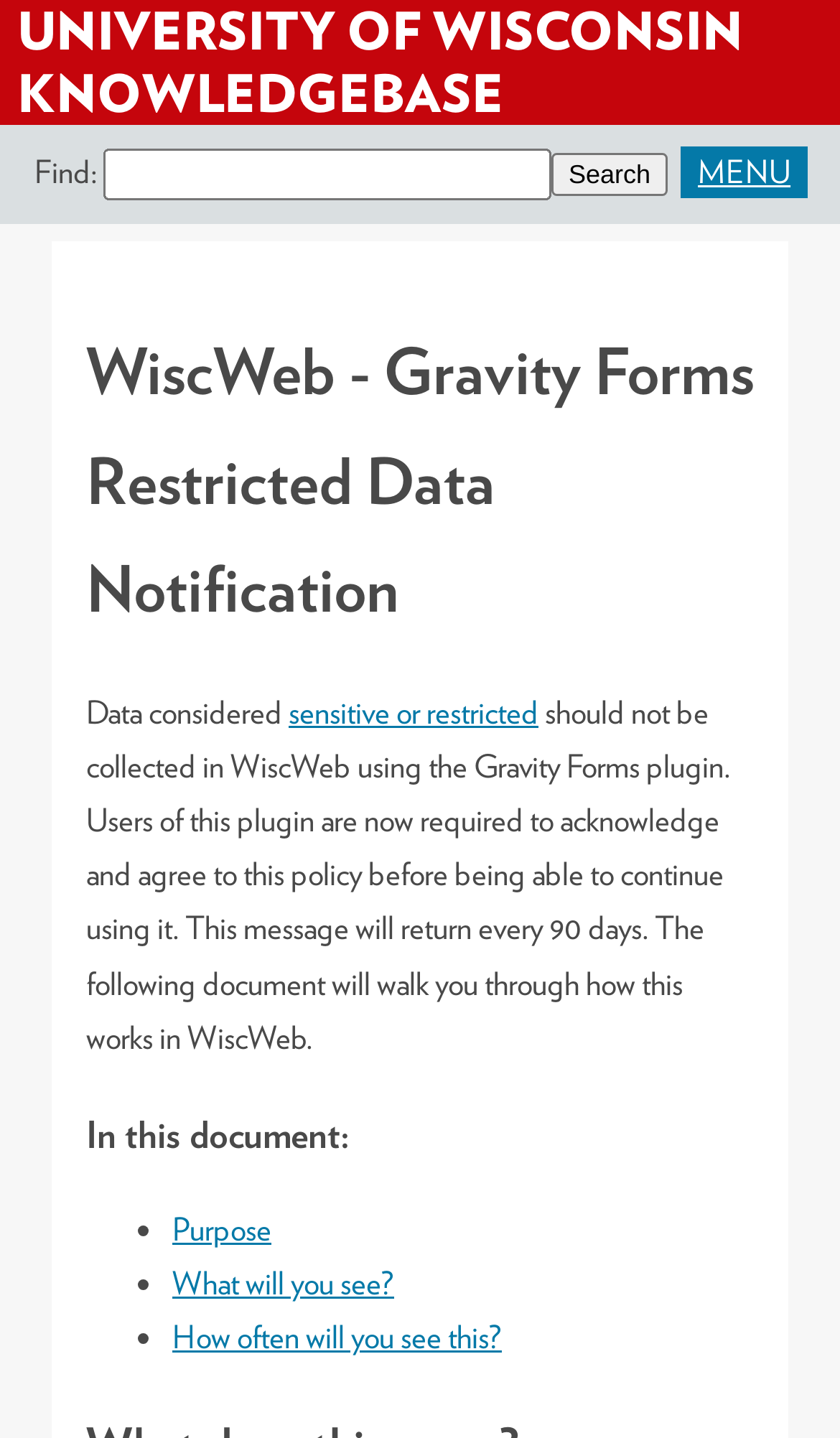Give a detailed explanation of the elements present on the webpage.

The webpage is titled "University of Wisconsin KnowledgeBase" and has a prominent heading with the same text at the top. Below the heading, there is a search bar with a form that contains a text box and a search button. The search bar is accompanied by a link to a menu.

Further down the page, there is a section with a heading "WiscWeb - Gravity Forms Restricted Data Notification". This section contains a static text "Data considered" followed by a link "sensitive or restricted". Below this, there is a lengthy paragraph of text that explains a policy regarding data collection in WiscWeb using the Gravity Forms plugin.

Underneath the paragraph, there is a heading "In this document:" followed by a list of three items, each marked with a bullet point and containing a link to a specific topic: "Purpose", "What will you see?", and "How often will you see this?".